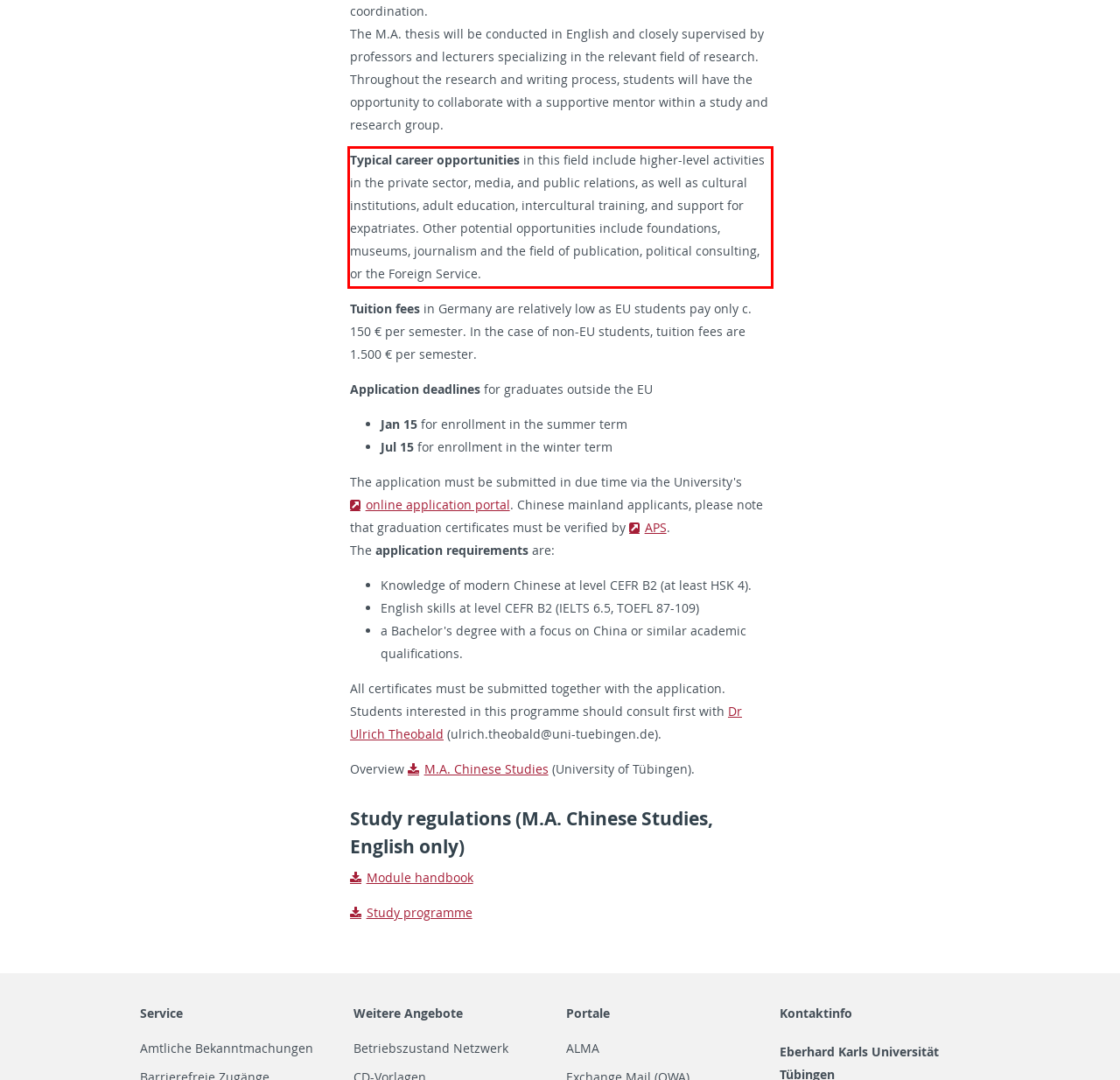Within the screenshot of the webpage, locate the red bounding box and use OCR to identify and provide the text content inside it.

Typical career opportunities in this field include higher-level activities in the private sector, media, and public relations, as well as cultural institutions, adult education, intercultural training, and support for expatriates. Other potential opportunities include foundations, museums, journalism and the field of publication, political consulting, or the Foreign Service.